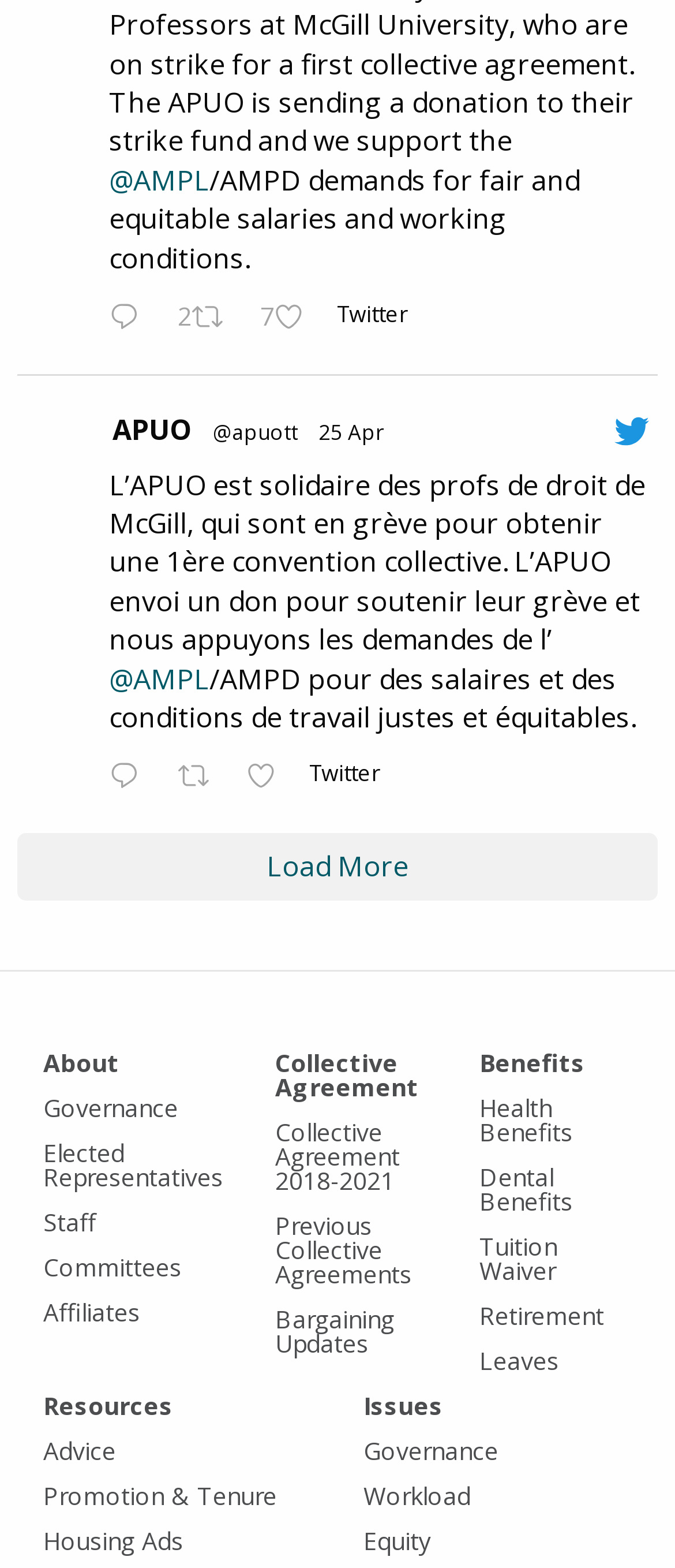Refer to the image and provide an in-depth answer to the question: 
How many main categories are there in the webpage's menu?

There are five main categories in the webpage's menu: 'About', 'Collective Agreement', 'Benefits', 'Resources', and 'Issues'. These categories are listed as links on the webpage.